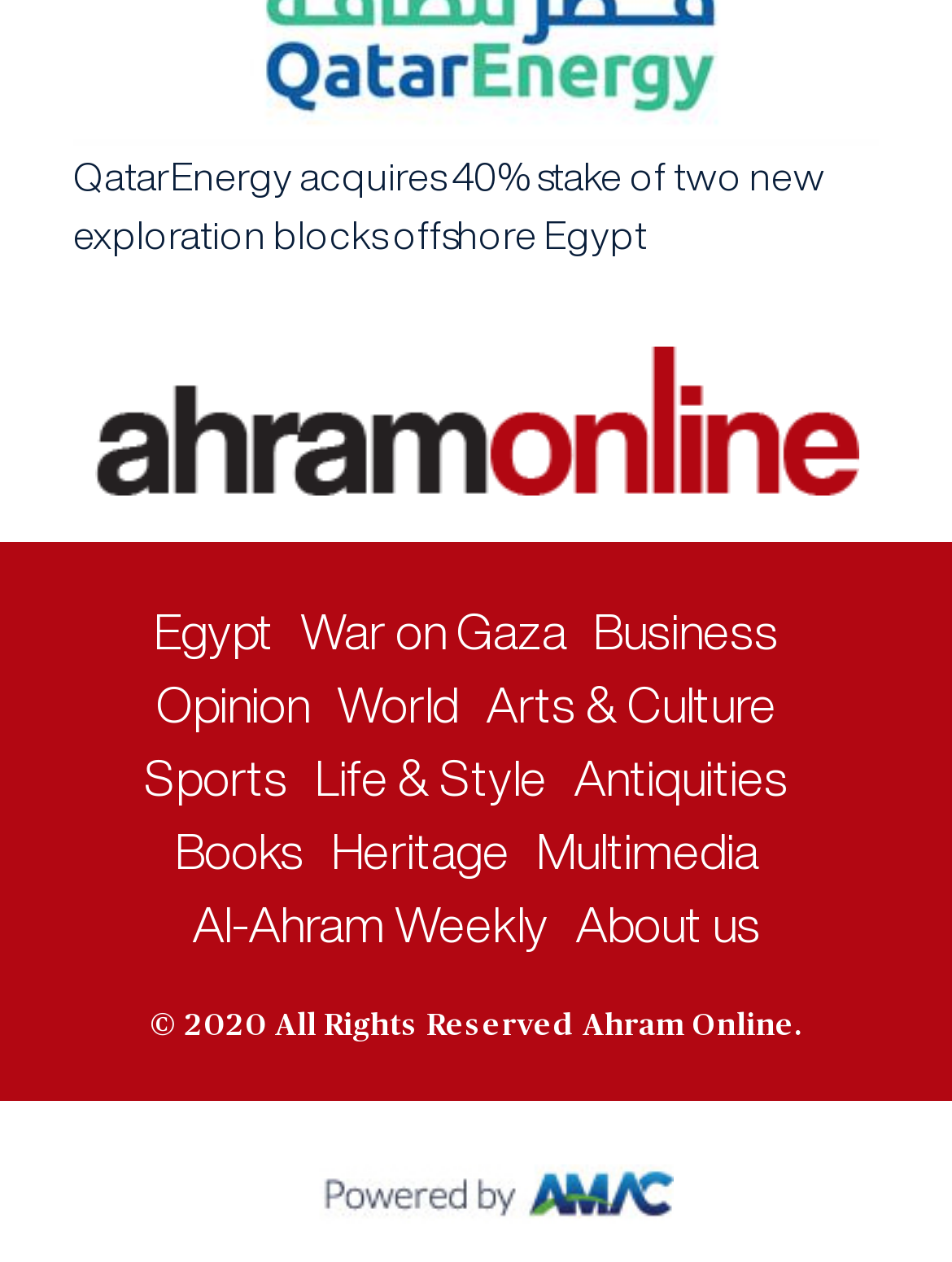Please determine the bounding box coordinates for the element that should be clicked to follow these instructions: "View Antiquities page".

[0.603, 0.595, 0.828, 0.636]